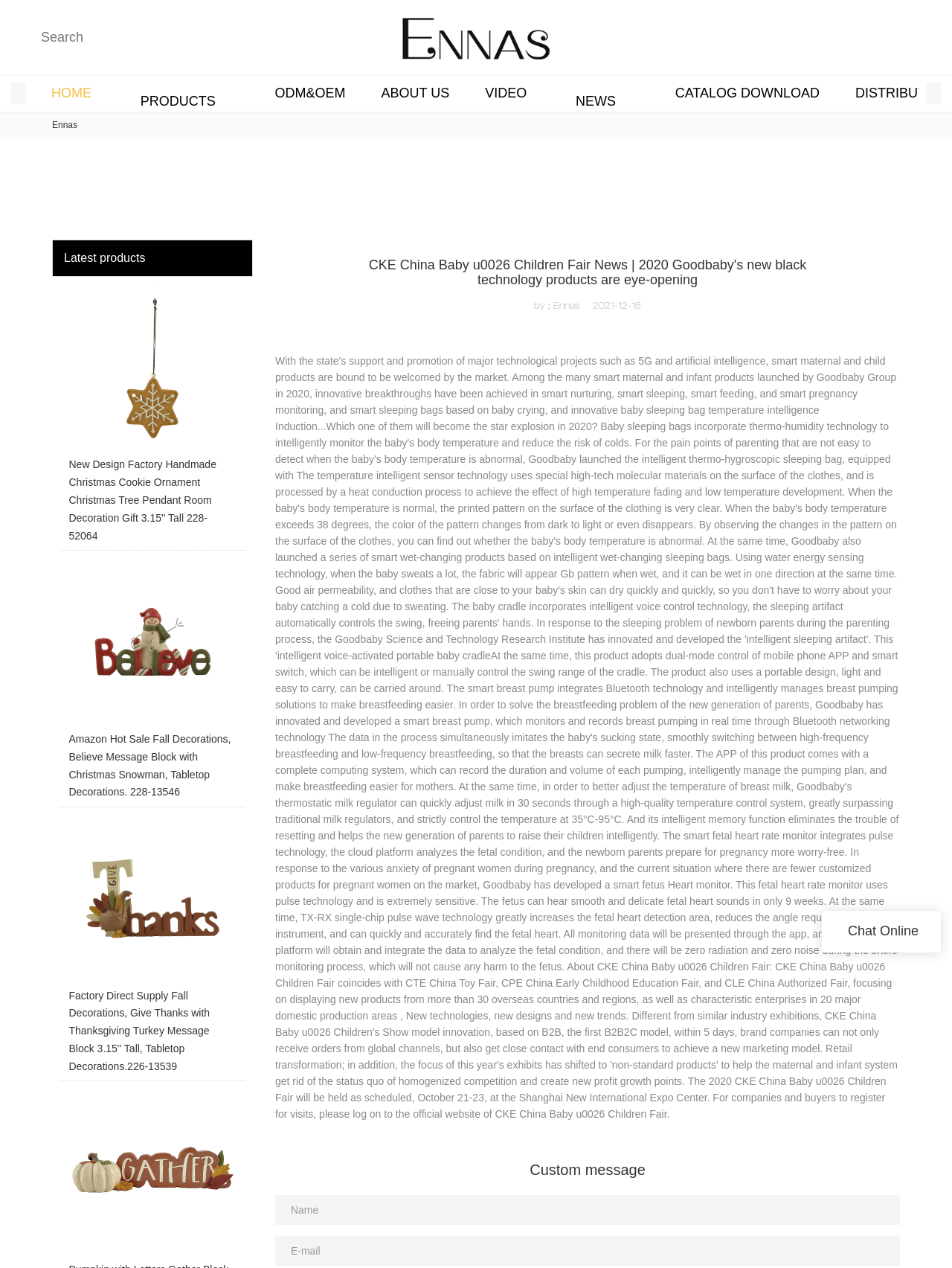Find the bounding box coordinates of the element to click in order to complete the given instruction: "Contact us."

[0.289, 0.943, 0.945, 0.966]